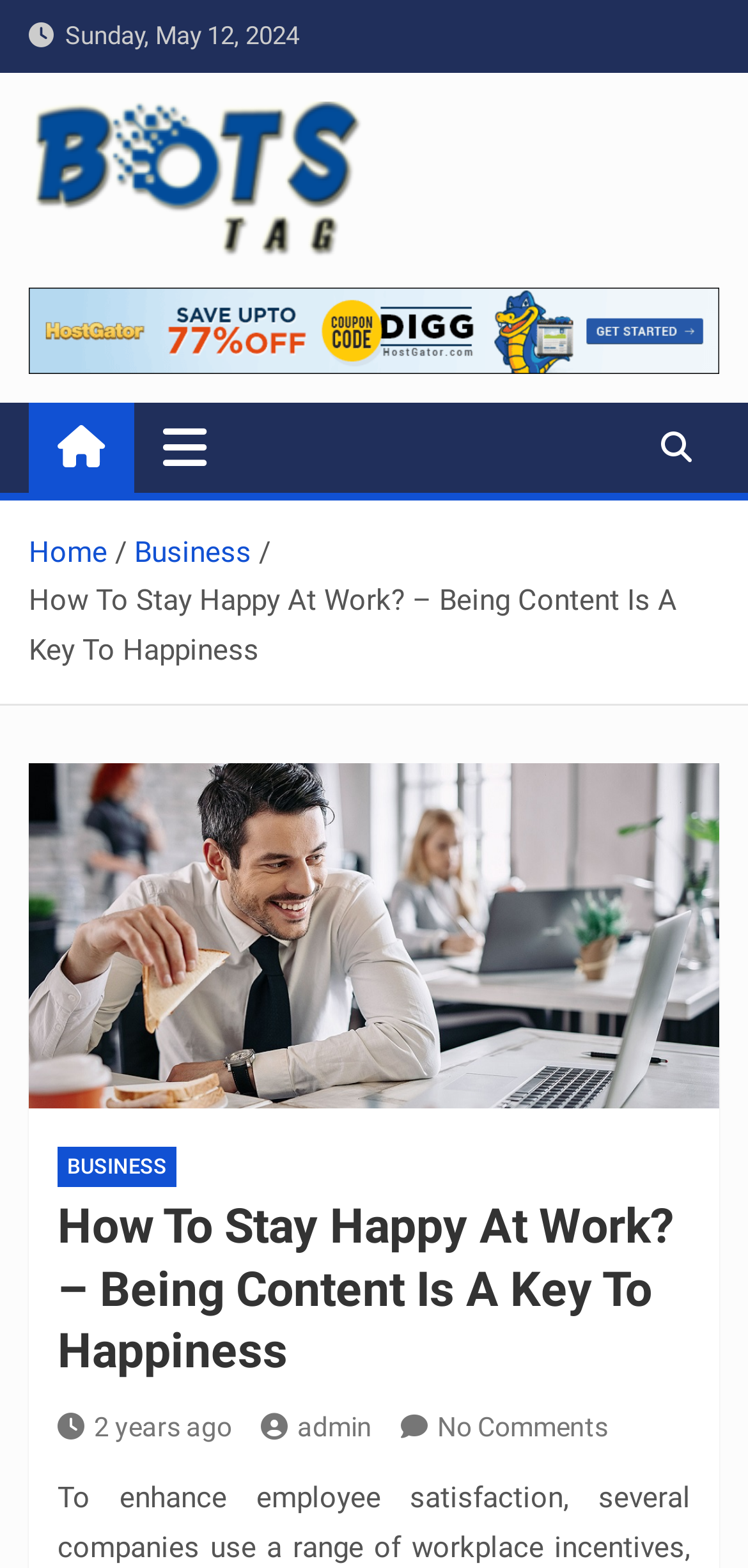Elaborate on the webpage's design and content in a detailed caption.

The webpage appears to be a blog post or news article discussing the topic of employee satisfaction and happiness in the workplace. At the top of the page, there is a date "Sunday, May 12, 2024" and a link to "Tag bots" accompanied by an image. Below this, there is a heading also labeled "Tag bots" and a text "News Blog".

On the top-right corner, there is a banner advertisement. Next to it, there are two buttons, one with a toggle navigation icon and another with a search icon. Below these elements, there is a navigation bar with breadcrumbs, including links to "Home" and "Business".

The main content of the page is a blog post titled "How To Stay Happy At Work? – Being Content Is A Key To Happiness", which is displayed prominently in the middle of the page. Above the title, there is a figure or image. The article itself is not described in the accessibility tree, but it likely contains text discussing the importance of employee satisfaction and happiness.

At the bottom of the page, there are several links, including one to "BUSINESS", and a section with metadata about the article, including the category, publication date, author, and a comment count.